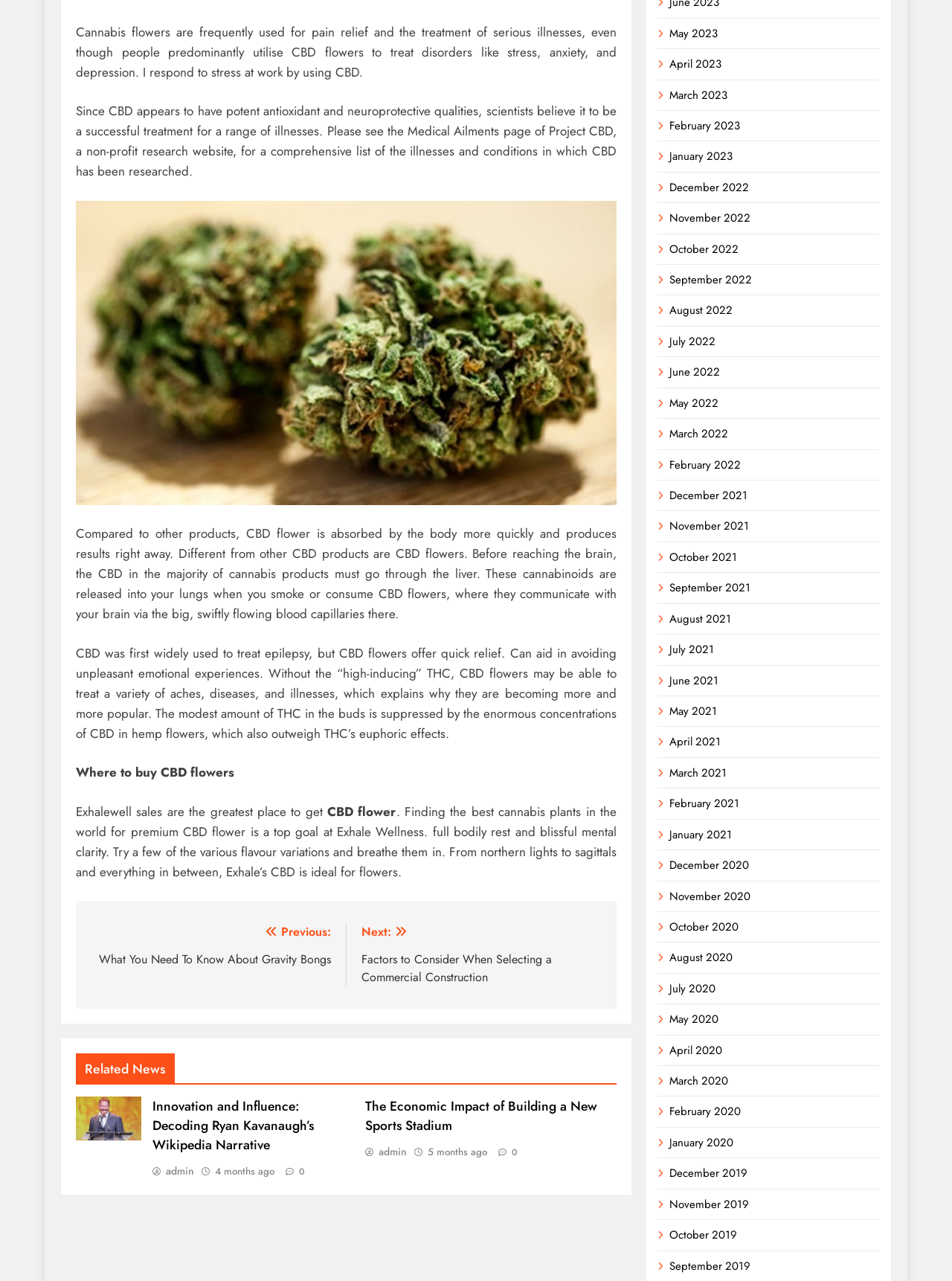Please give the bounding box coordinates of the area that should be clicked to fulfill the following instruction: "View 'The Economic Impact of Building a New Sports Stadium'". The coordinates should be in the format of four float numbers from 0 to 1, i.e., [left, top, right, bottom].

[0.383, 0.856, 0.627, 0.886]